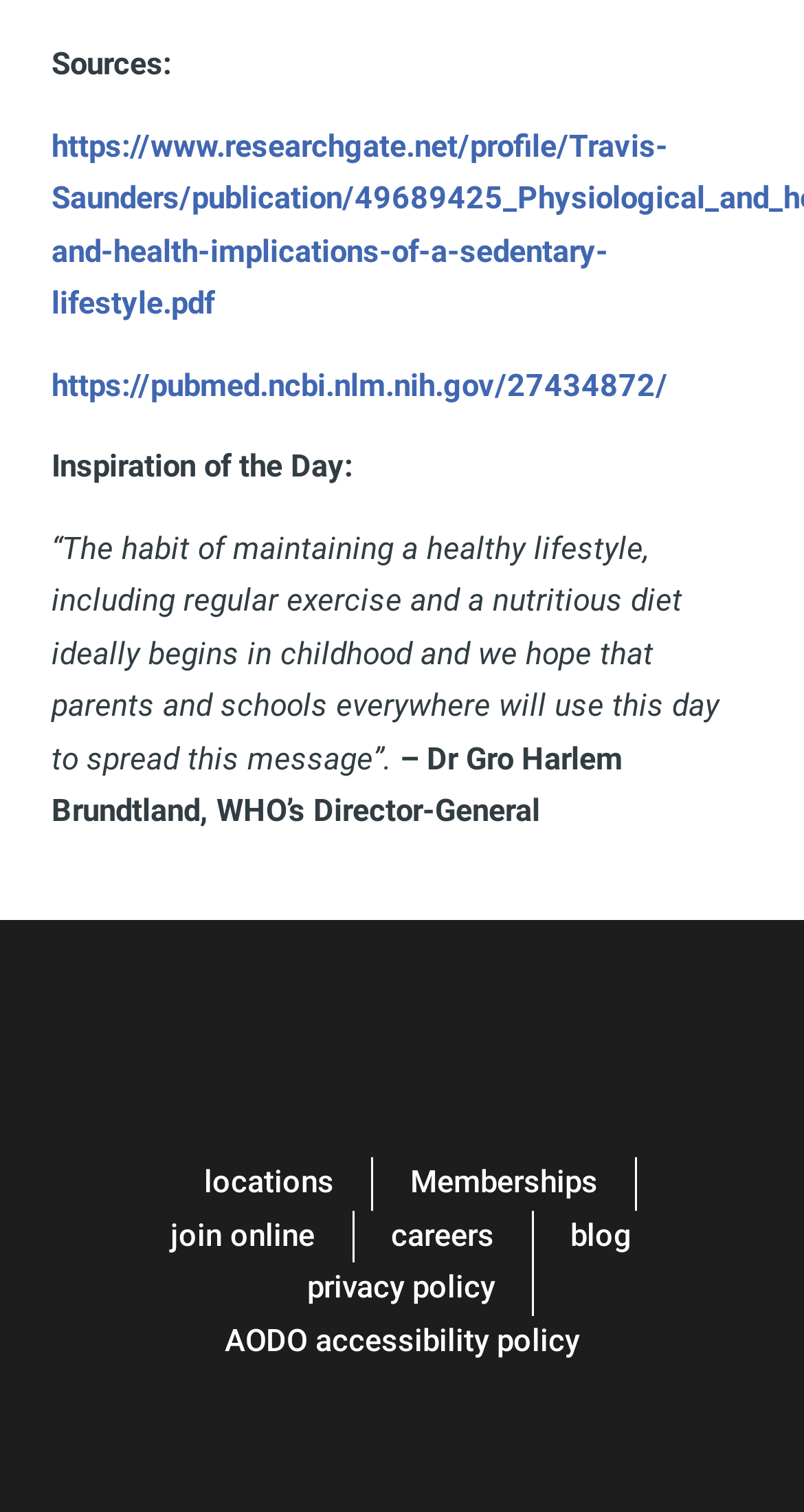Please locate the bounding box coordinates of the element that needs to be clicked to achieve the following instruction: "read the blog". The coordinates should be four float numbers between 0 and 1, i.e., [left, top, right, bottom].

[0.709, 0.801, 0.786, 0.835]